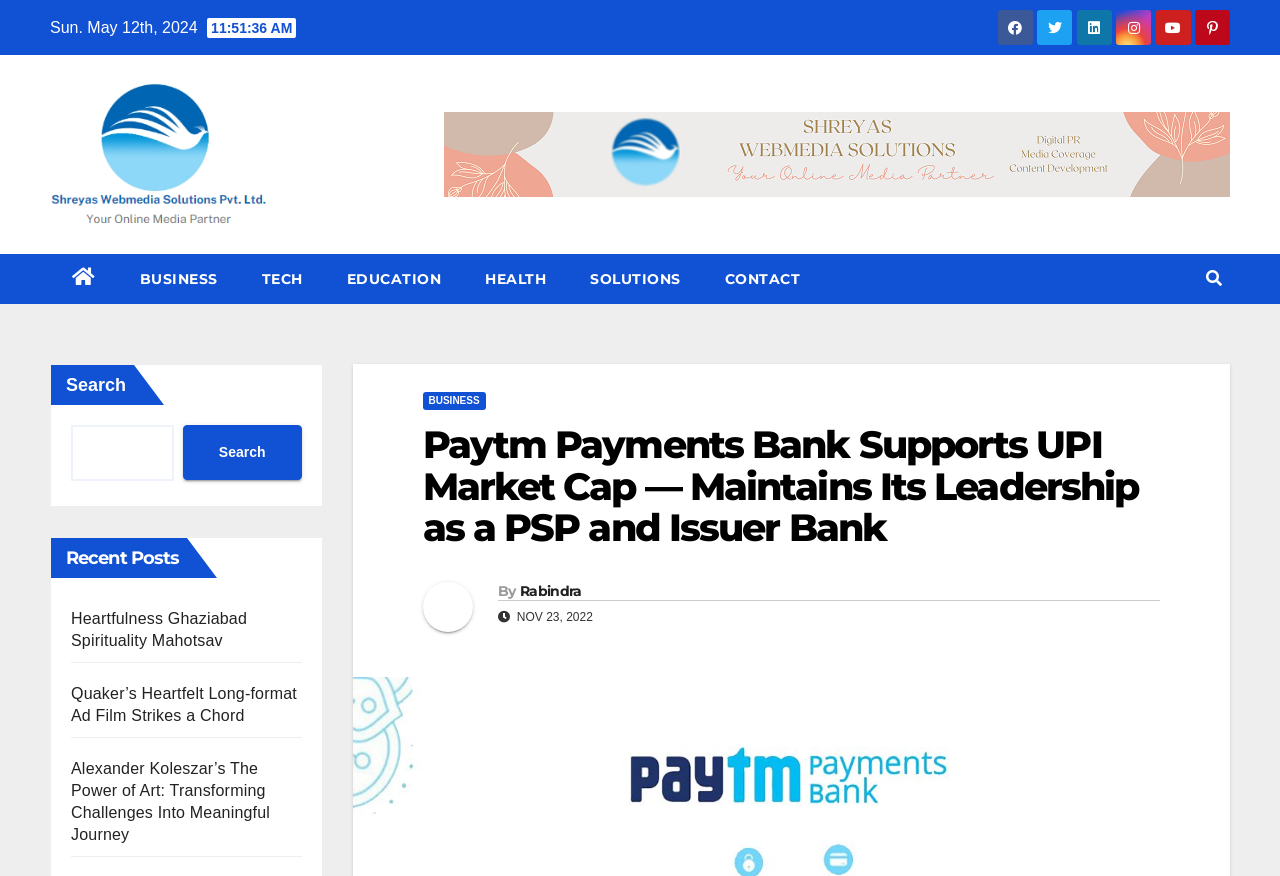How many recent posts are listed on the webpage?
Please respond to the question with a detailed and thorough explanation.

I counted the number of recent posts by looking at the section labeled 'Recent Posts', where I found three links to articles, including 'Heartfulness Ghaziabad Spirituality Mahotsav', 'Quaker’s Heartfelt Long-format Ad Film Strikes a Chord', and 'Alexander Koleszar’s The Power of Art: Transforming Challenges Into Meaningful Journey'.